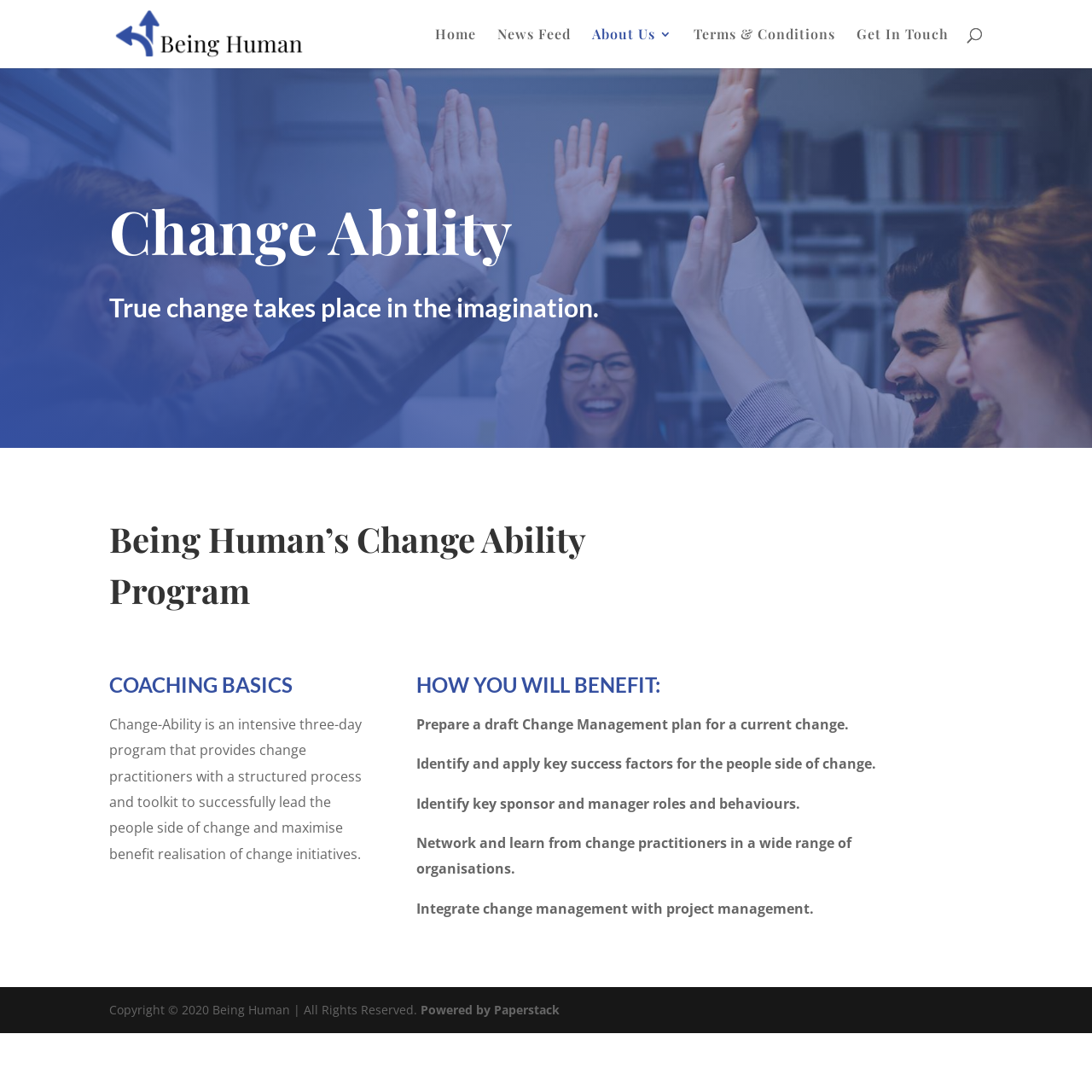Locate the bounding box coordinates of the area that needs to be clicked to fulfill the following instruction: "go to Being Human homepage". The coordinates should be in the format of four float numbers between 0 and 1, namely [left, top, right, bottom].

[0.102, 0.022, 0.28, 0.037]